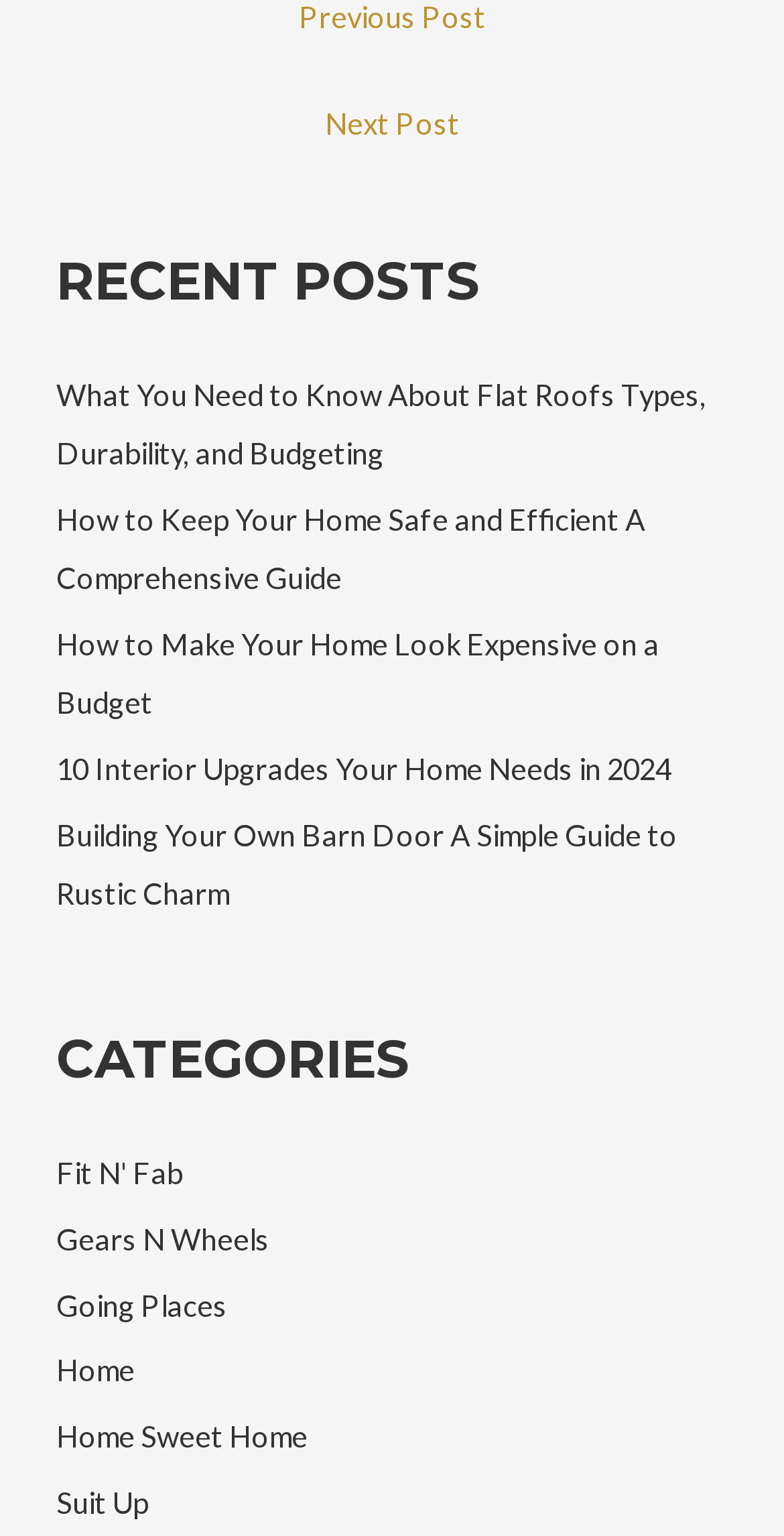Find the bounding box coordinates of the UI element according to this description: "Suit Up".

[0.071, 0.967, 0.189, 0.99]